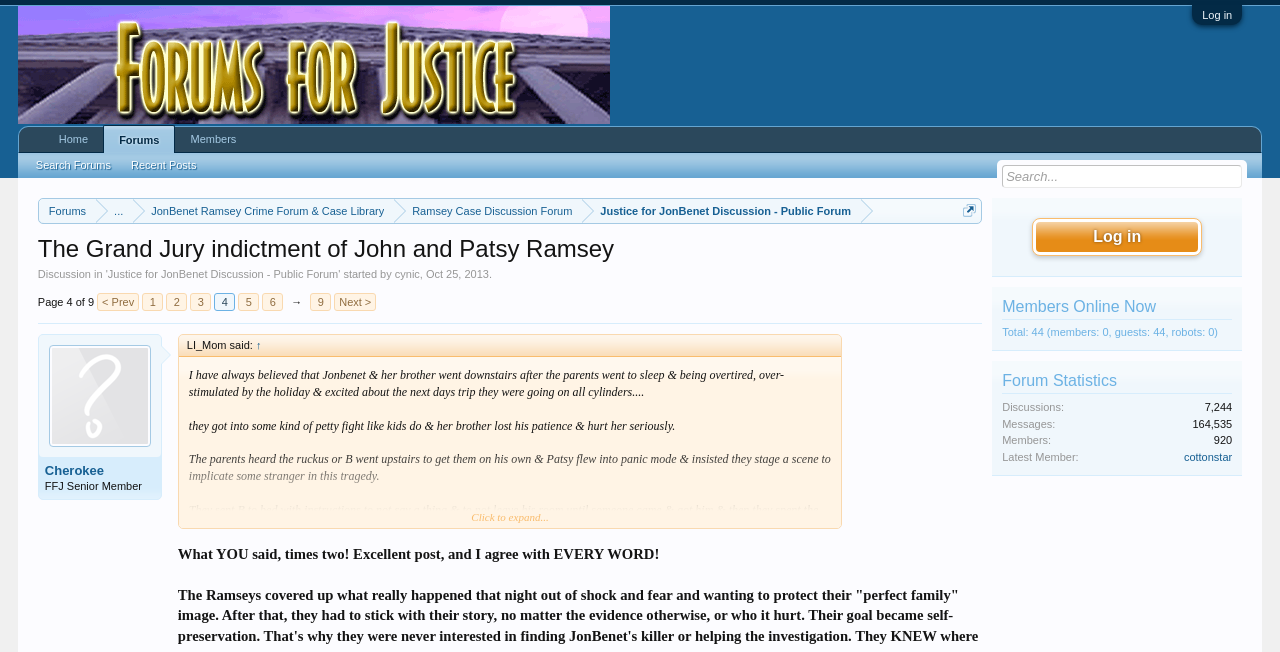Based on the element description: "LI_Mom", identify the bounding box coordinates for this UI element. The coordinates must be four float numbers between 0 and 1, listed as [left, top, right, bottom].

[0.139, 0.896, 0.17, 0.914]